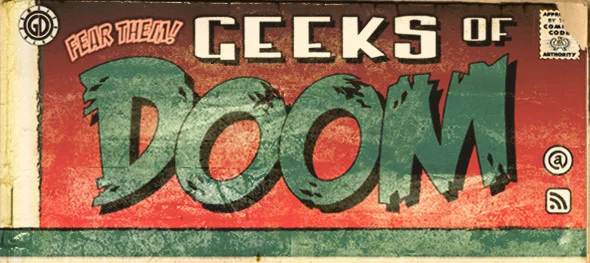Provide a comprehensive description of the image.

The image features a vibrant and stylized logo for "Geeks of Doom," prominently displaying the phrase "FEAR THEM!" at the top. The logo consists of bold, graphic lettering where "GEEKS" is outlined in an eye-catching design, accompanied by "of" in a smaller font, and the word "DOOM" sits boldly below, both emphasizing the comic book-inspired aesthetics. The color palette blends red and green tones, creating a dynamic contrast that draws attention. Additional elements include the symbols for social media engagement, represented by '@' and a feed icon, suggesting connectivity and interaction with audiences. This logo encapsulates the playful and adventurous spirit associated with geek culture and fandom.